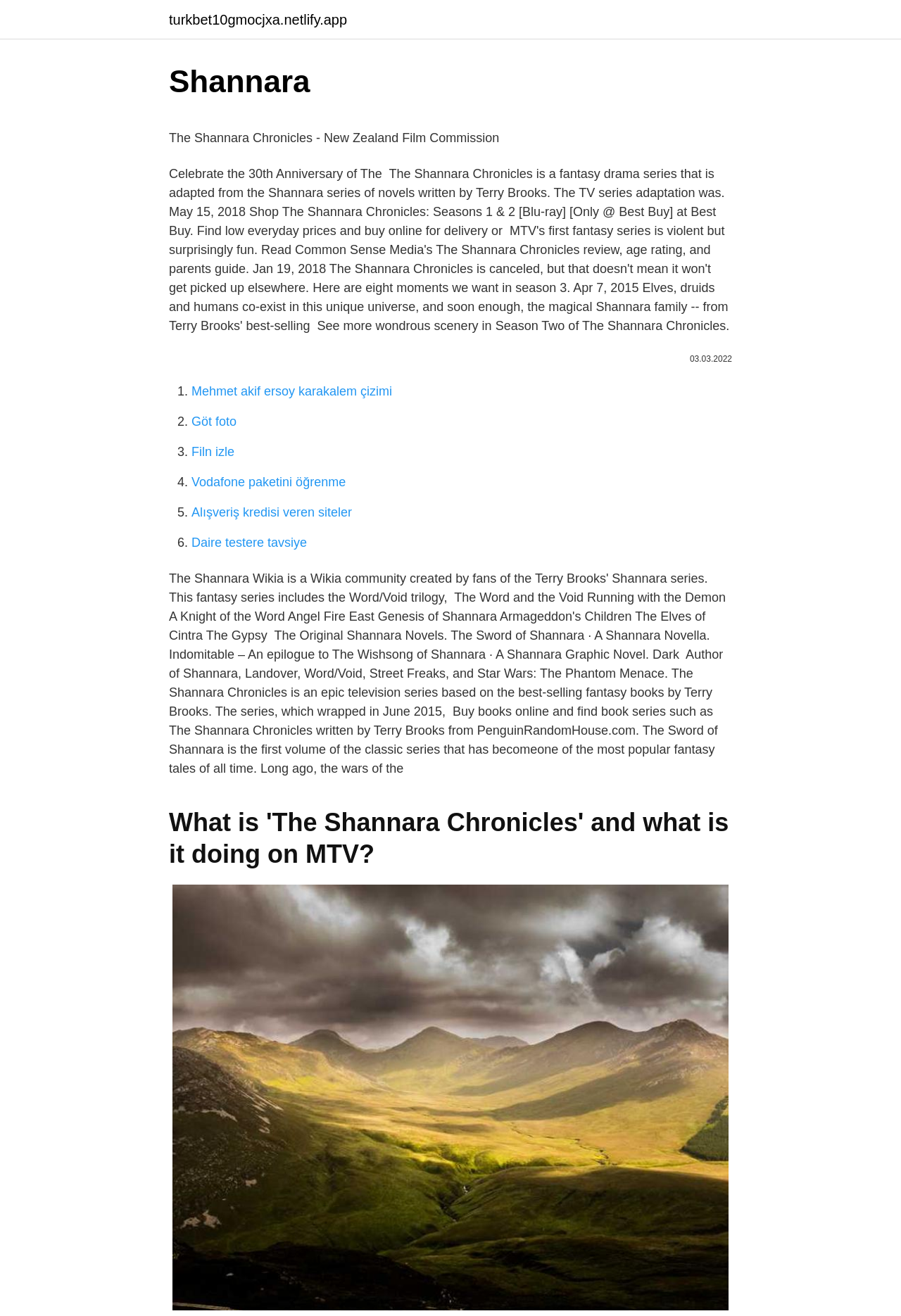Deliver a detailed narrative of the webpage's visual and textual elements.

The webpage is about "The Shannara Chronicles" and appears to be a blog post or article. At the top, there is a header section with the title "Shannara" and a link to "turkbet10gmocjxa.netlify.app" positioned to the right of the title. Below the header, there is a subheading "The Shannara Chronicles - New Zealand Film Commission" followed by a date "03.03.2022" to the right.

The main content of the page is divided into two sections. On the left, there is a list of six items, each with a numbered marker (1. to 6.) and a corresponding link with descriptive text, such as "Mehmet akif ersoy karakalem çizimi" and "Alışveriş kredisi veren siteler". These links are stacked vertically, with each item positioned below the previous one.

On the right side of the page, there is a section with a heading "What is 'The Shannara Chronicles' and what is it doing on MTV?" followed by a large image with the caption "Shannara". The image takes up most of the right side of the page, stretching from the middle to the bottom.